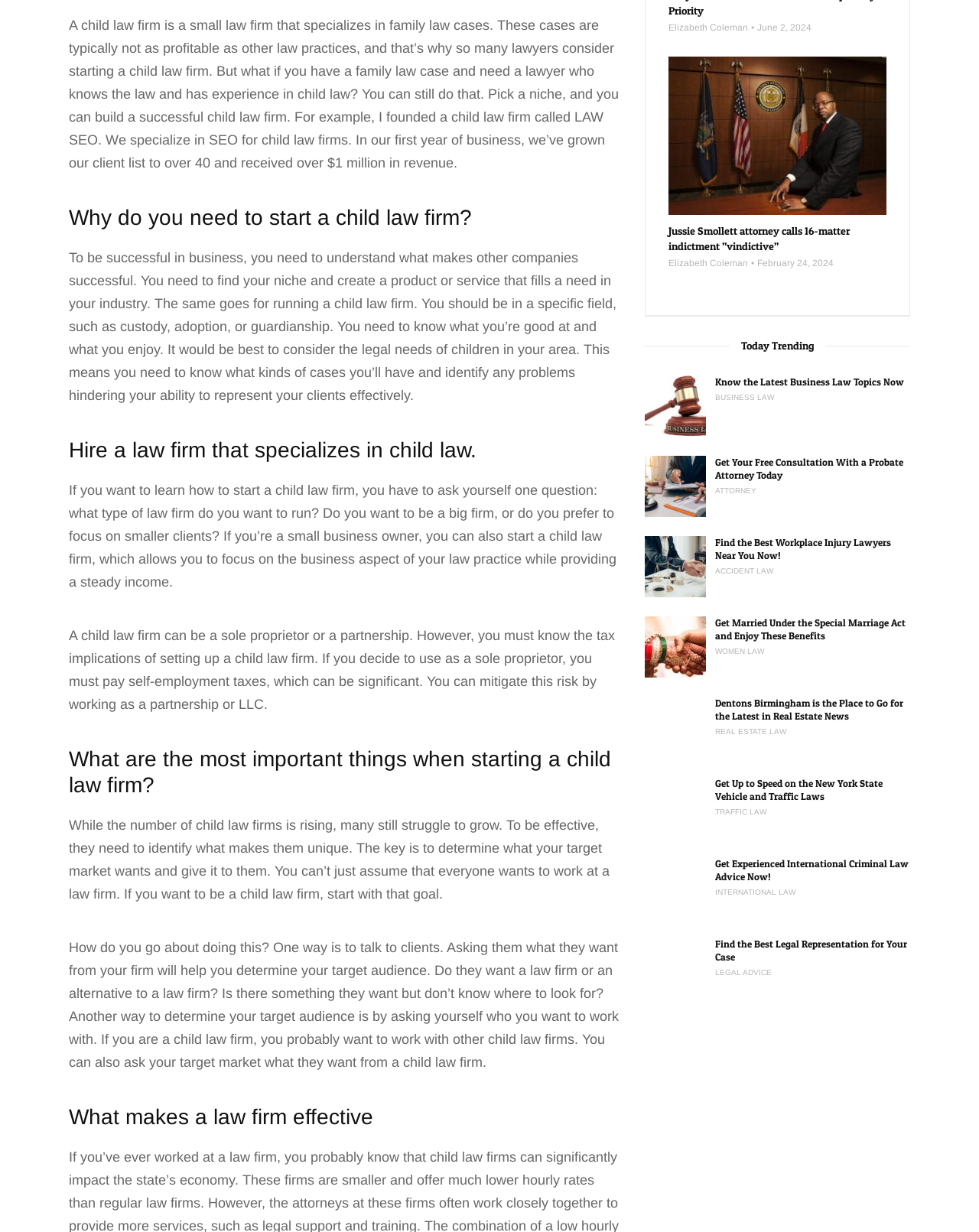Predict the bounding box coordinates of the UI element that matches this description: "law firm". The coordinates should be in the format [left, top, right, bottom] with each value between 0 and 1.

[0.273, 0.529, 0.321, 0.541]